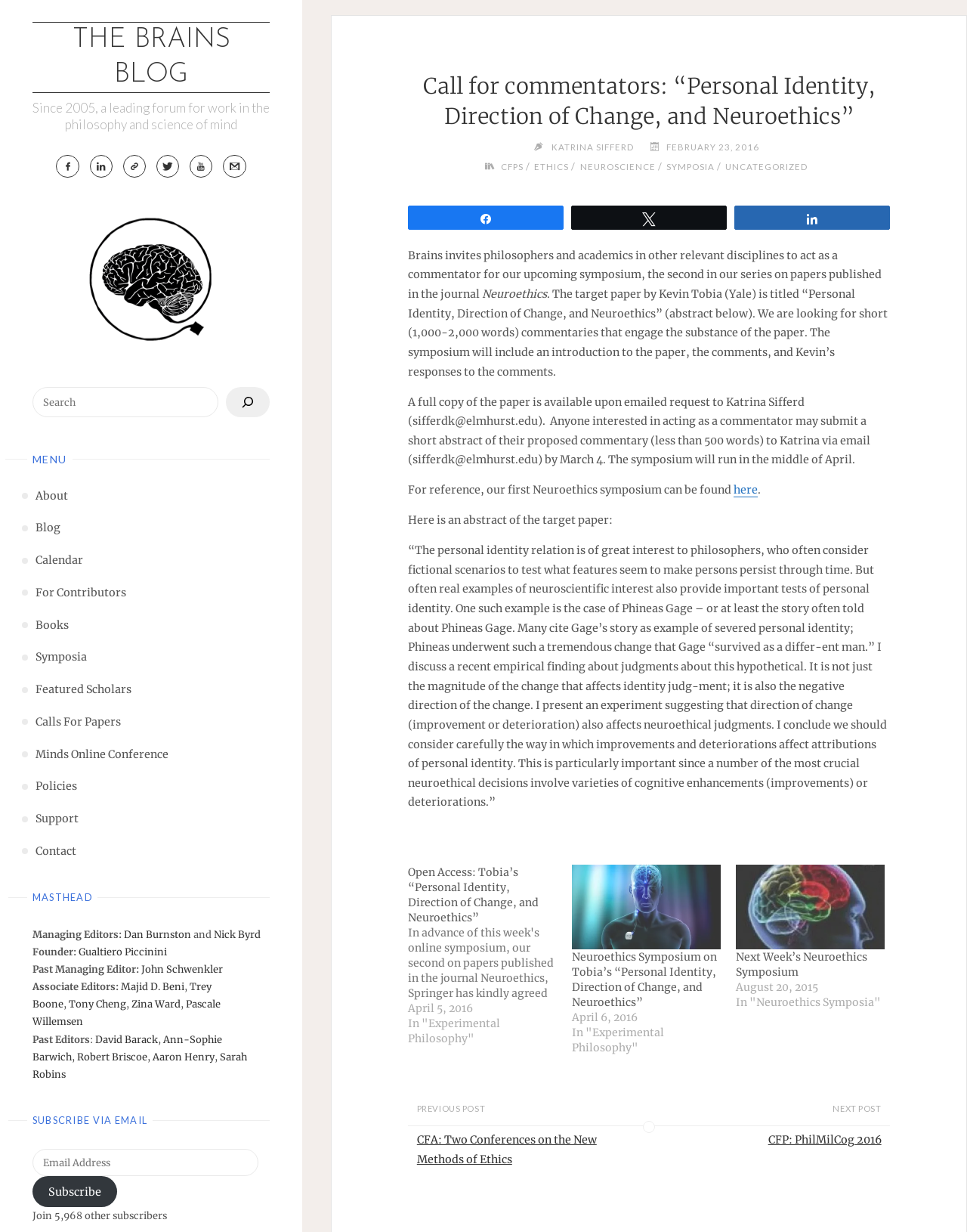How many subscribers are there?
Carefully analyze the image and provide a detailed answer to the question.

The number of subscribers can be found at the bottom of the webpage, where it says 'Join 5,968 other subscribers'.